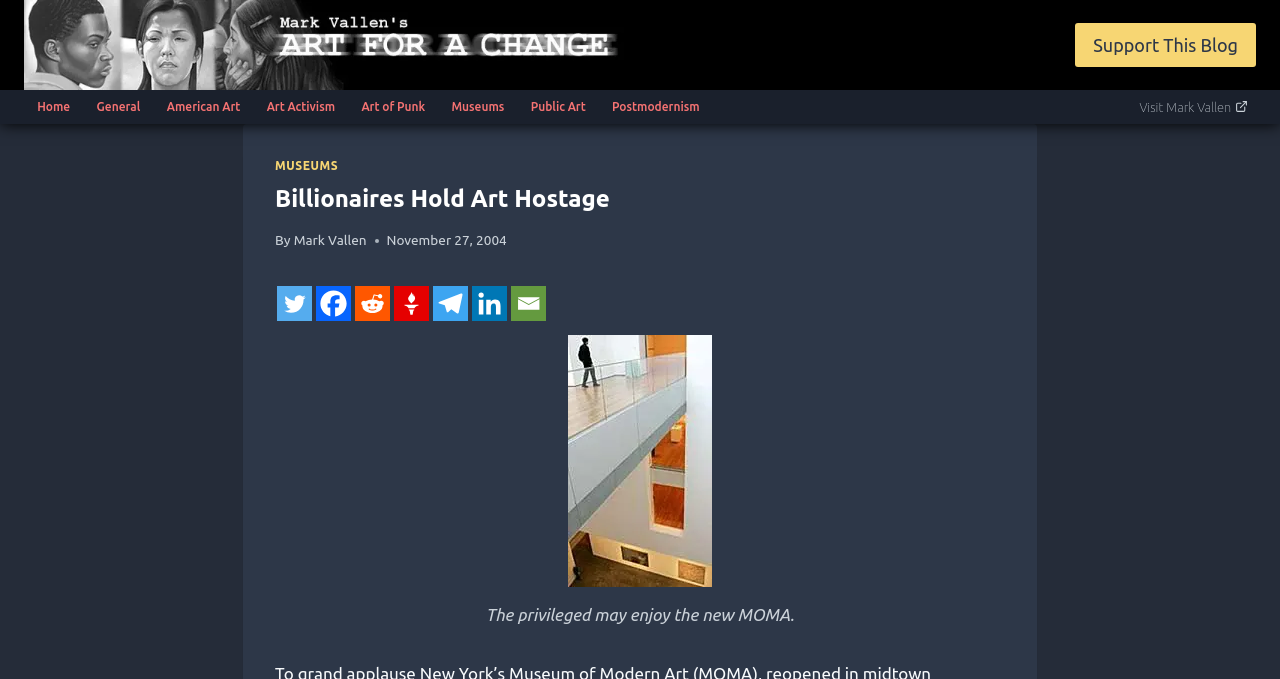Please mark the clickable region by giving the bounding box coordinates needed to complete this instruction: "View the image with the caption 'The privileged may enjoy the new MOMA.'".

[0.215, 0.494, 0.785, 0.925]